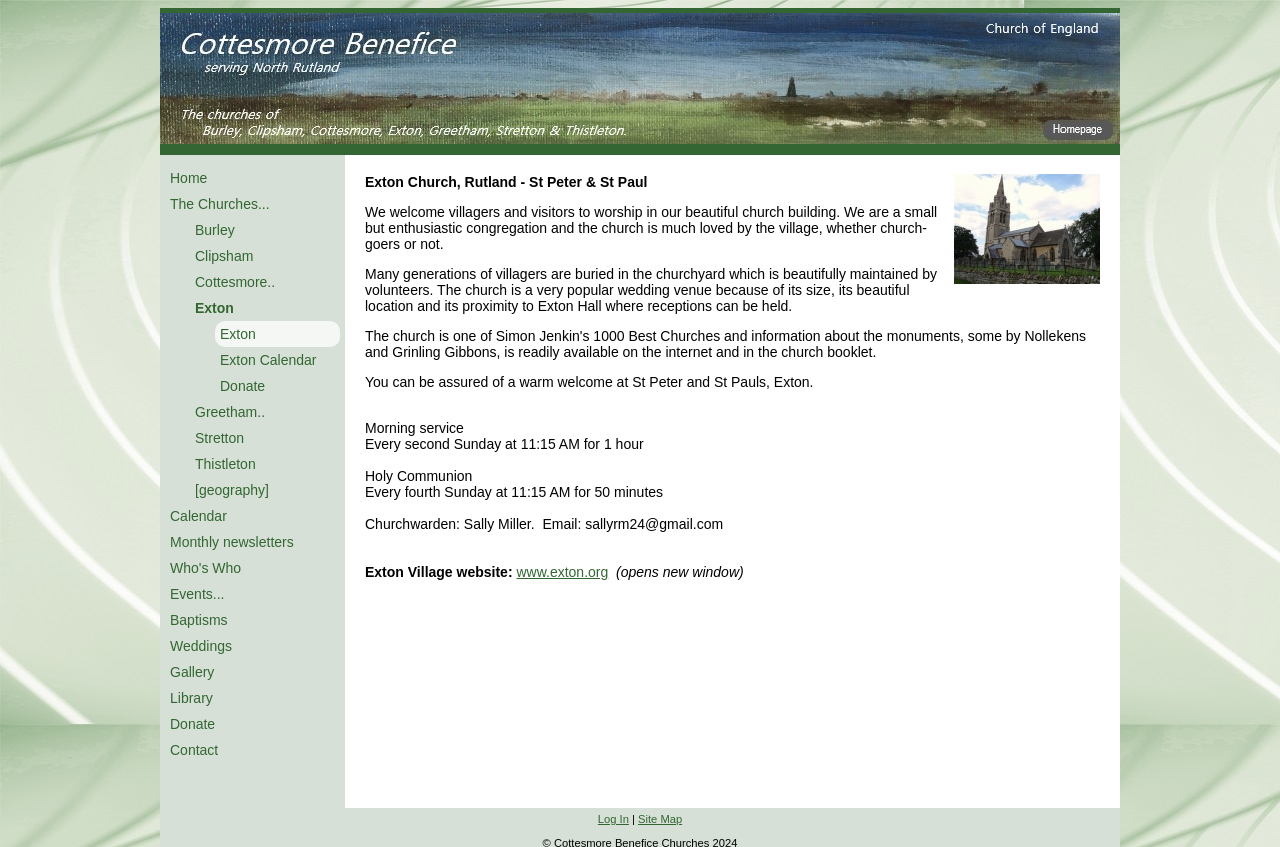Find the bounding box coordinates of the area that needs to be clicked in order to achieve the following instruction: "Click the Home link". The coordinates should be specified as four float numbers between 0 and 1, i.e., [left, top, right, bottom].

[0.129, 0.195, 0.266, 0.226]